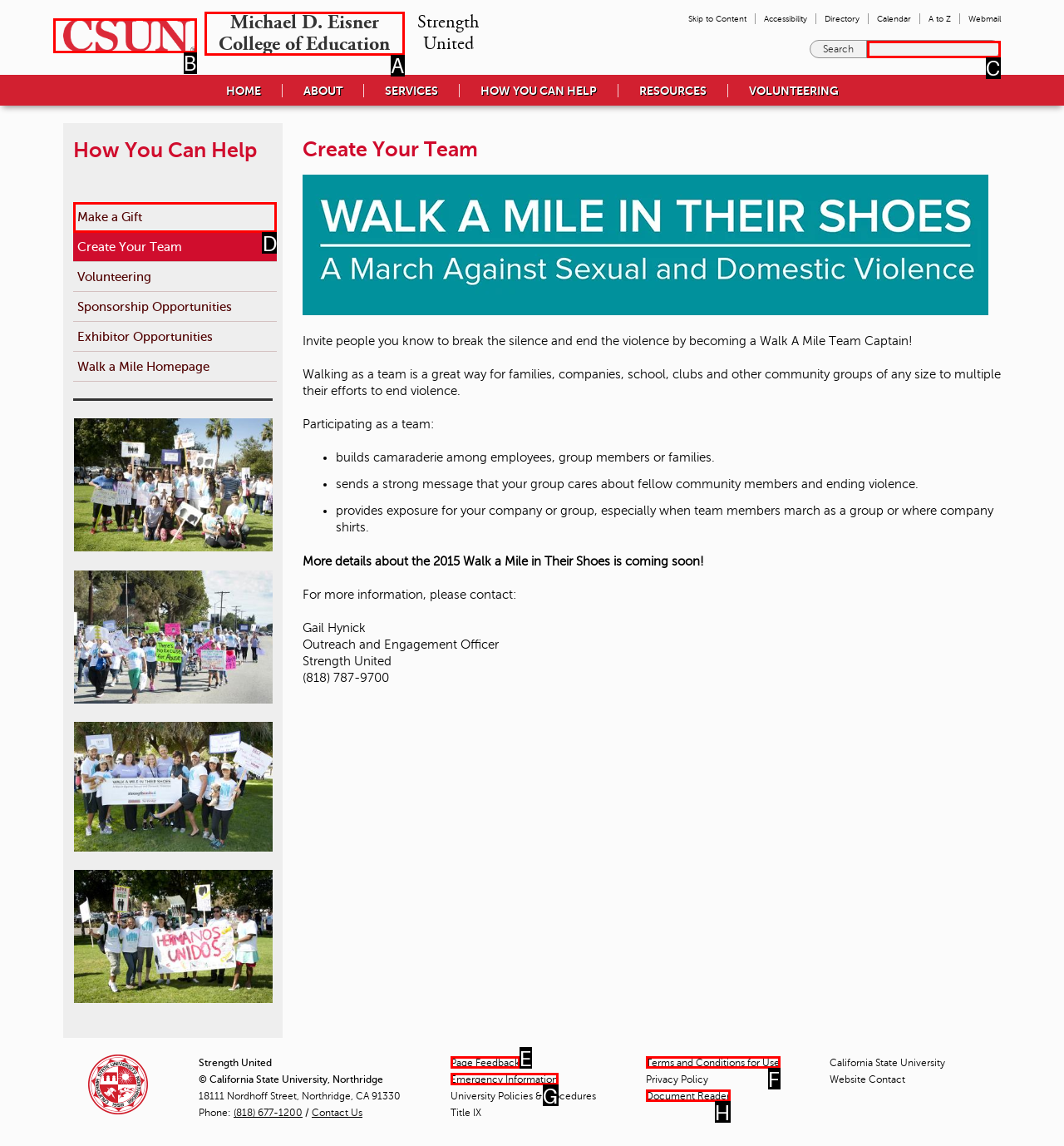What option should you select to complete this task: Make a Gift? Indicate your answer by providing the letter only.

D